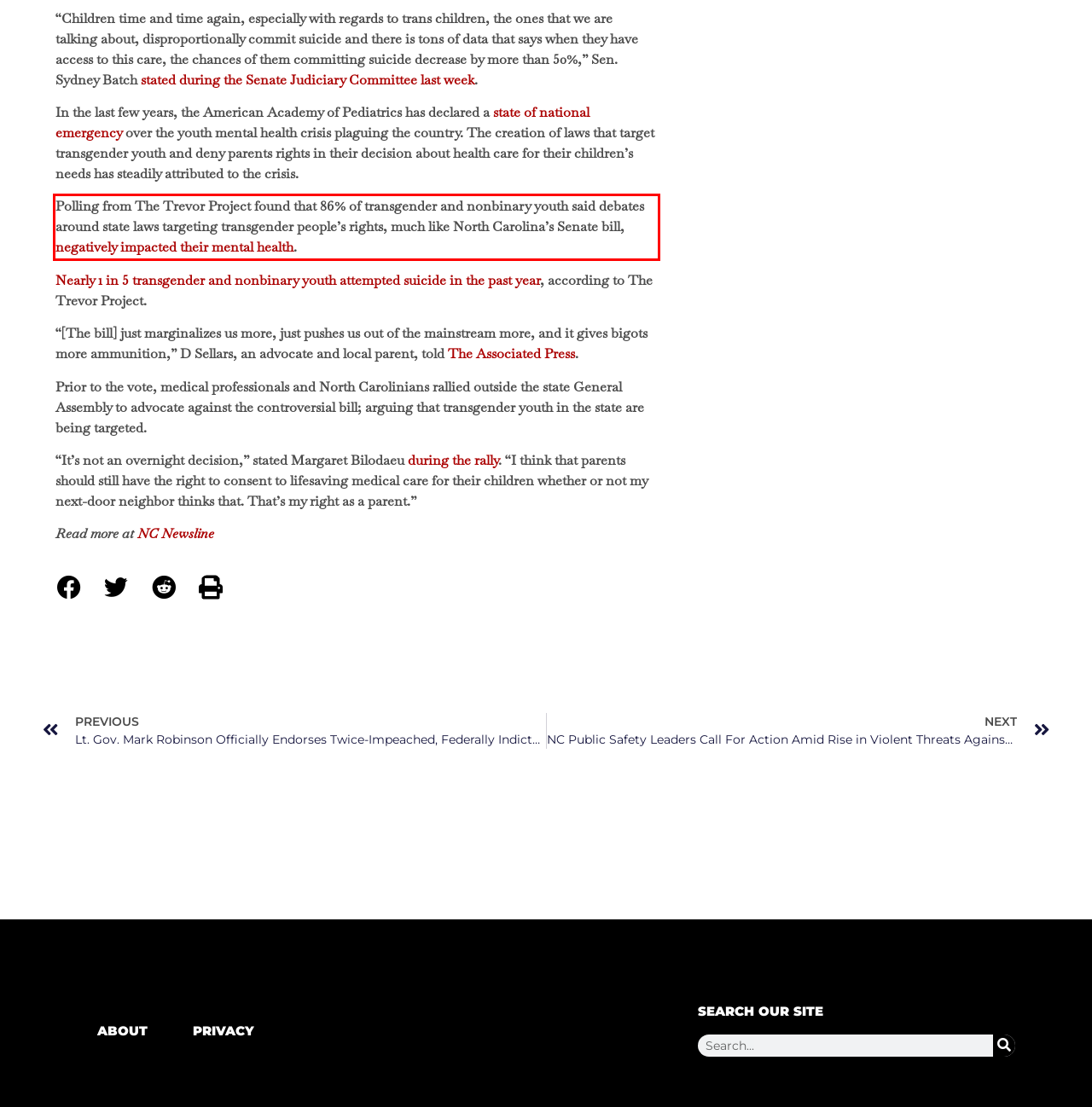Look at the screenshot of the webpage, locate the red rectangle bounding box, and generate the text content that it contains.

Polling from The Trevor Project found that 86% of transgender and nonbinary youth said debates around state laws targeting transgender people’s rights, much like North Carolina’s Senate bill, negatively impacted their mental health.